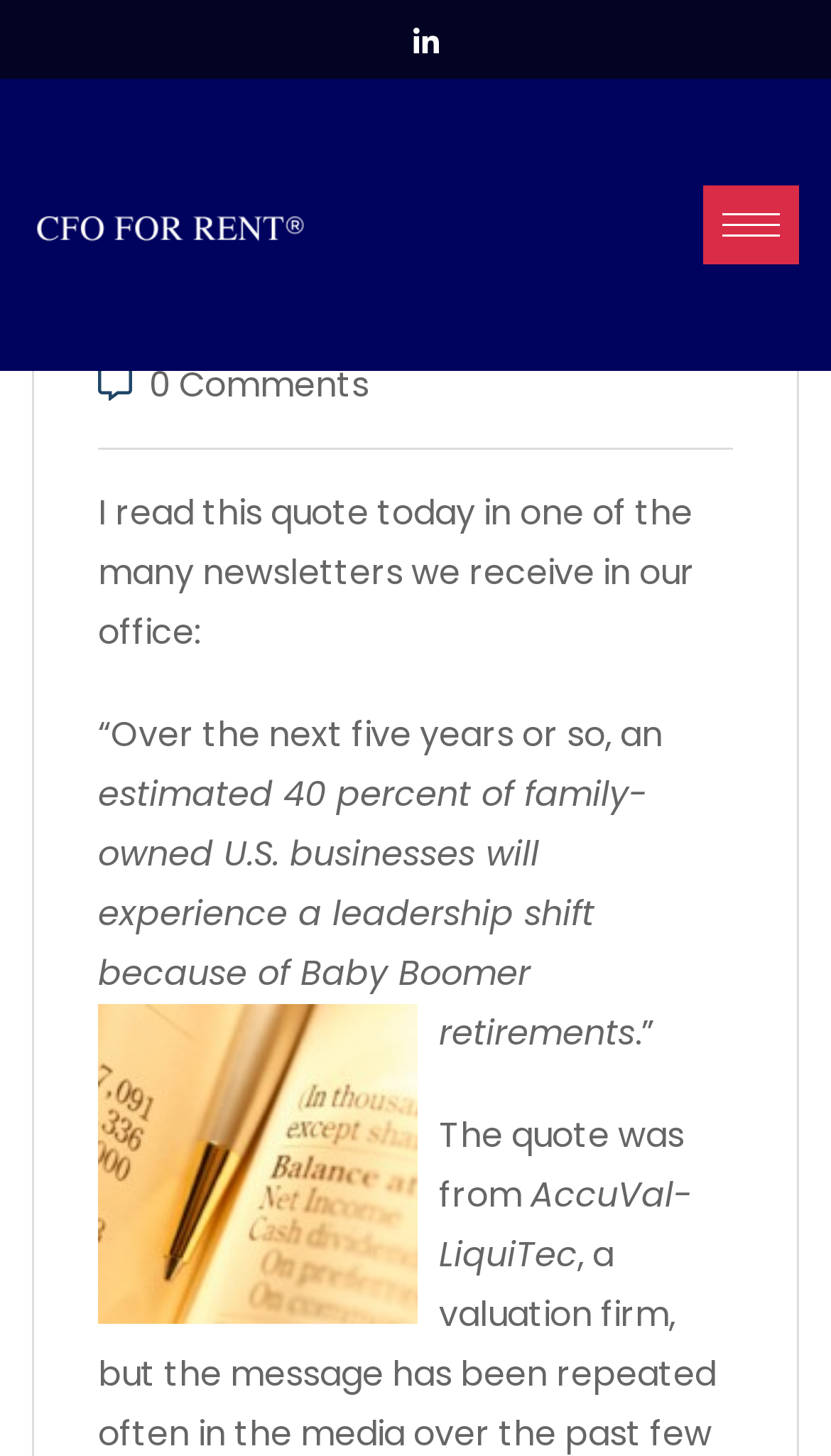What is the date mentioned in the article?
Look at the image and answer the question using a single word or phrase.

November 21, 2023